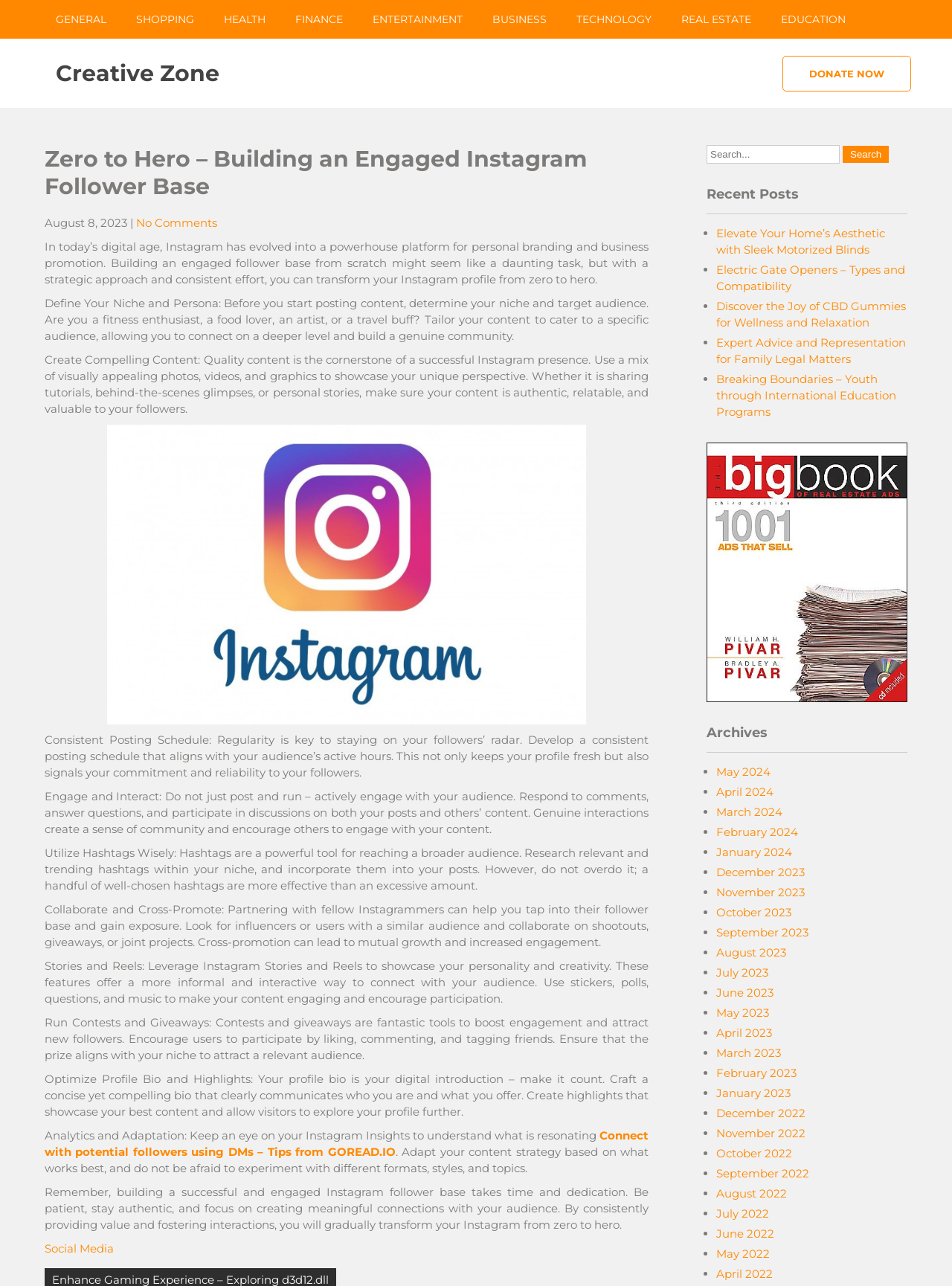Please identify the bounding box coordinates of the element I should click to complete this instruction: 'Donate now'. The coordinates should be given as four float numbers between 0 and 1, like this: [left, top, right, bottom].

[0.822, 0.043, 0.957, 0.071]